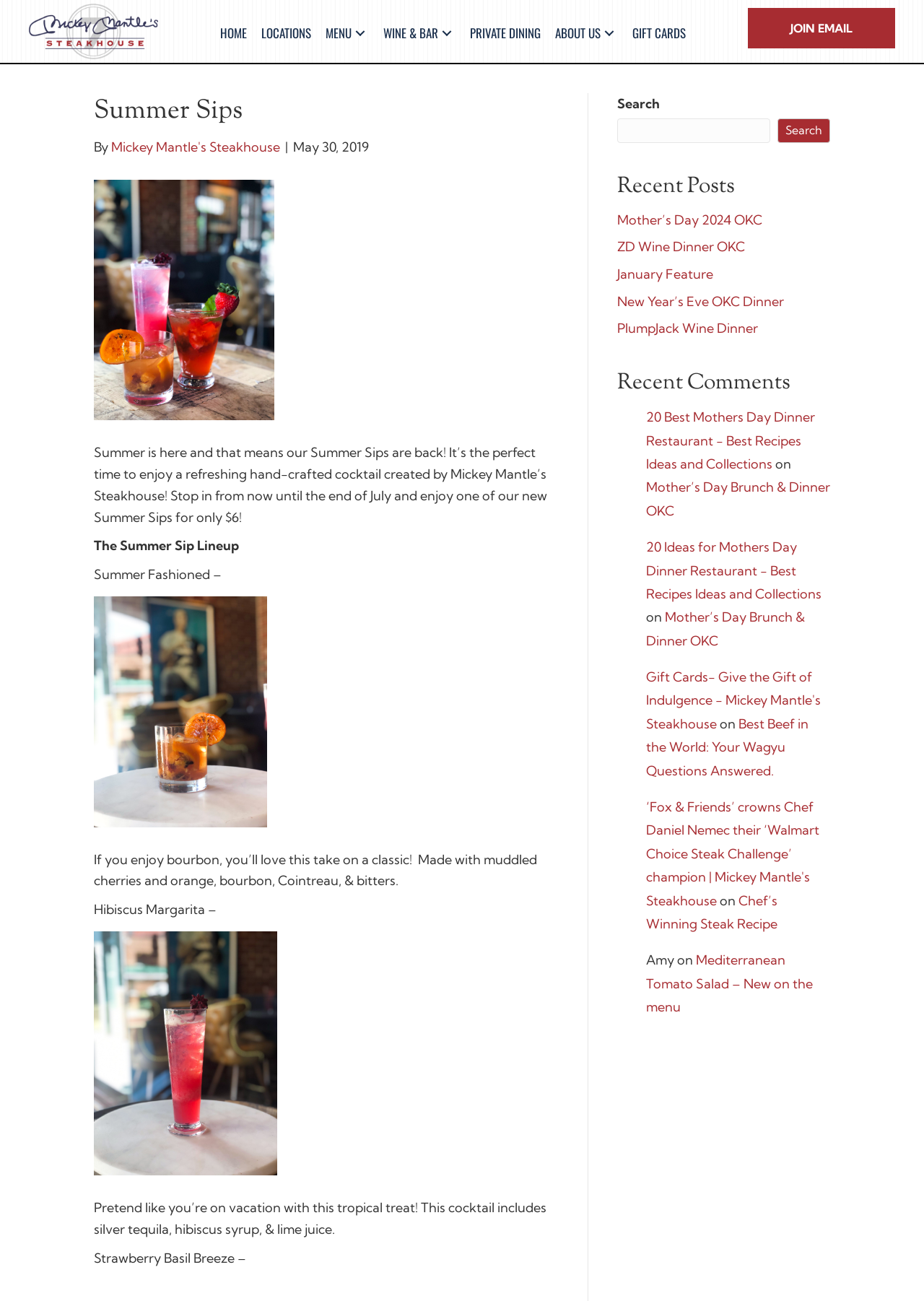Please provide the bounding box coordinates for the element that needs to be clicked to perform the following instruction: "Click the 'HOME' link". The coordinates should be given as four float numbers between 0 and 1, i.e., [left, top, right, bottom].

[0.231, 0.017, 0.275, 0.034]